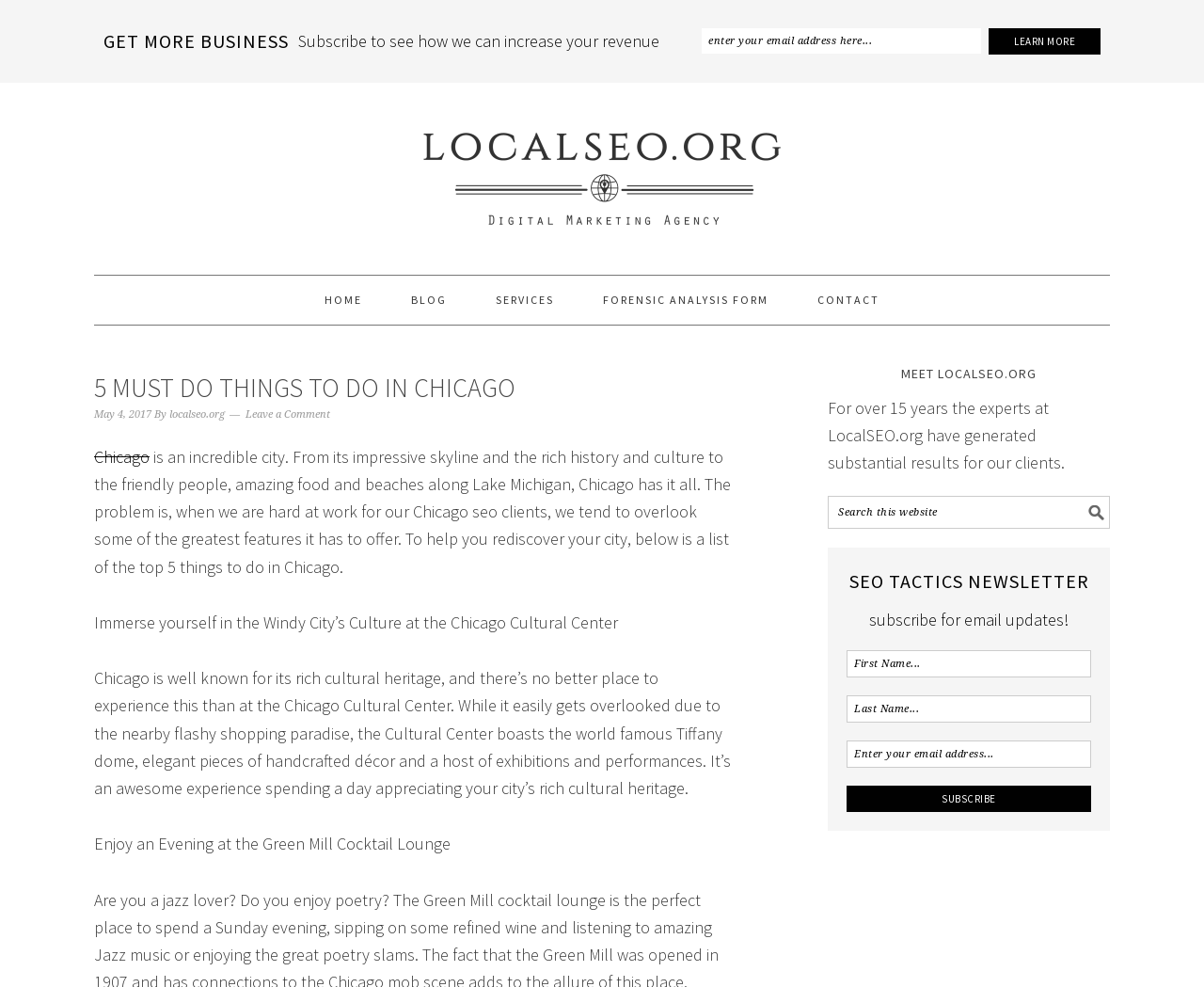What is the purpose of the 'SEO TACTICS NEWSLETTER' section?
Refer to the image and provide a detailed answer to the question.

The webpage has a section titled 'SEO TACTICS NEWSLETTER' with a text 'subscribe for email updates!', suggesting that the purpose of this section is to allow users to subscribe for email updates.